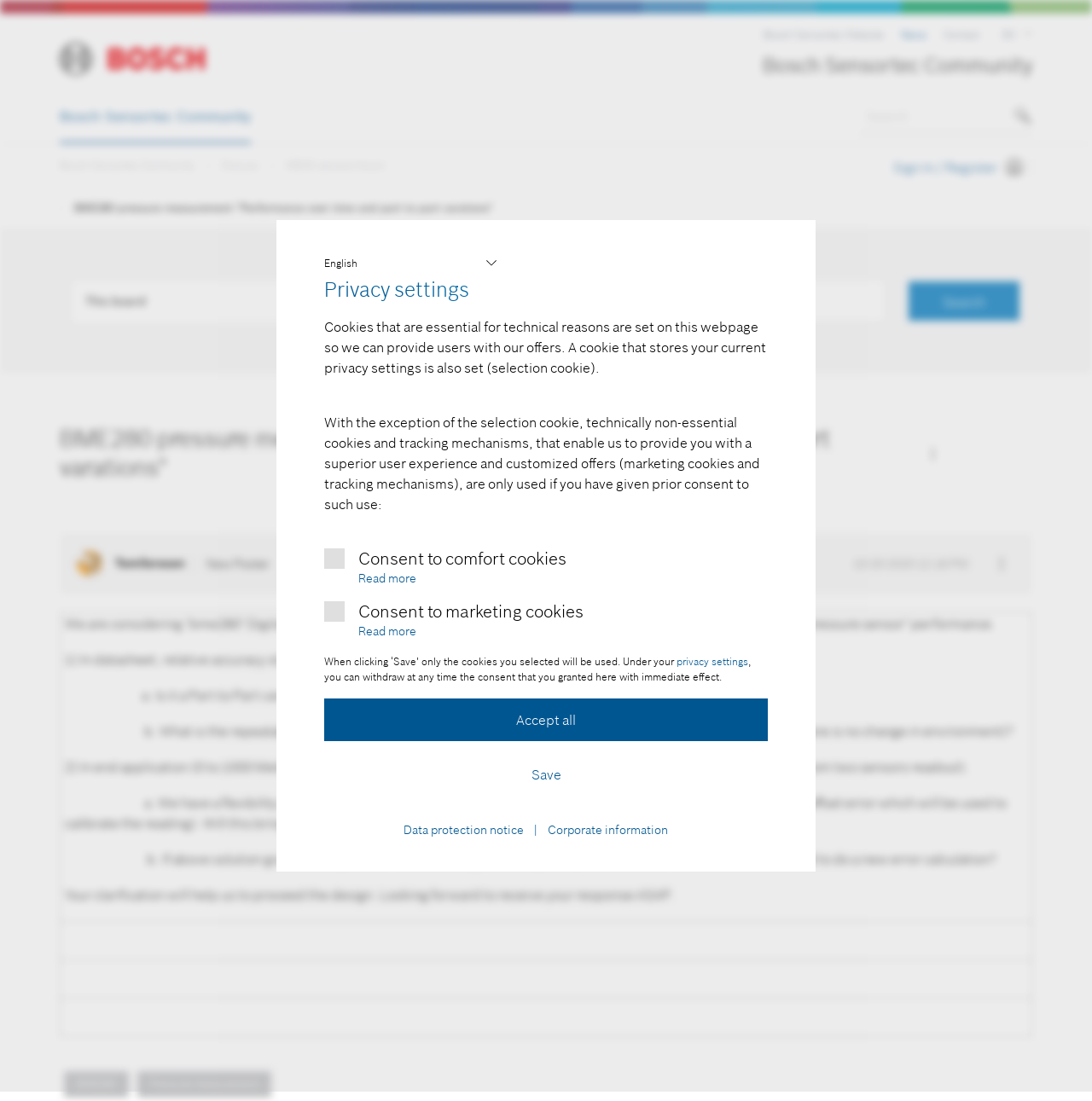Identify the bounding box coordinates for the element that needs to be clicked to fulfill this instruction: "Show thread options". Provide the coordinates in the format of four float numbers between 0 and 1: [left, top, right, bottom].

[0.838, 0.4, 0.865, 0.423]